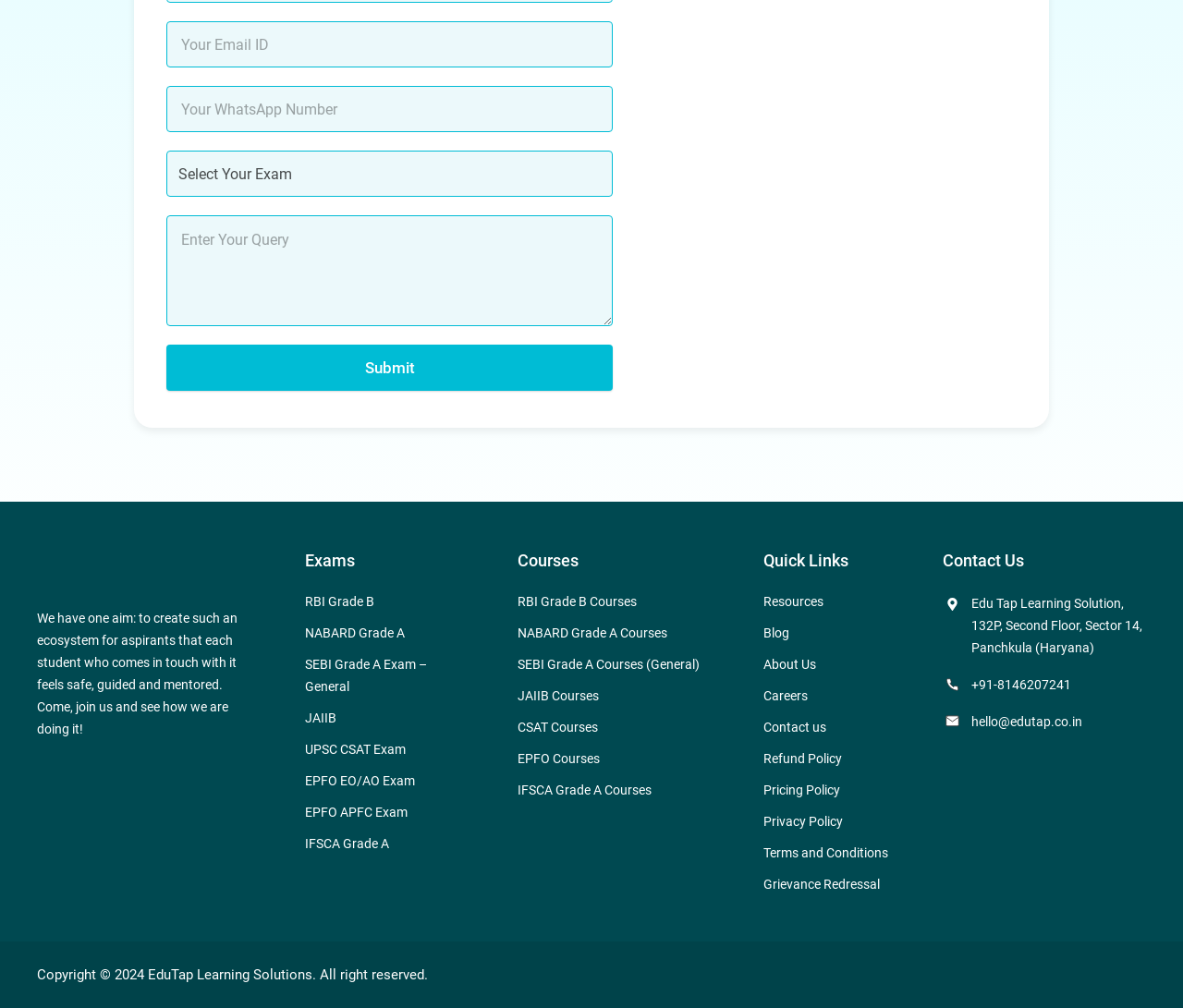What is the name of the company mentioned in the footer?
Provide a detailed answer to the question using information from the image.

The footer section of the webpage contains a 'Contact Us' section that mentions the company name as 'Edu Tap Learning Solution' along with its address and contact information.